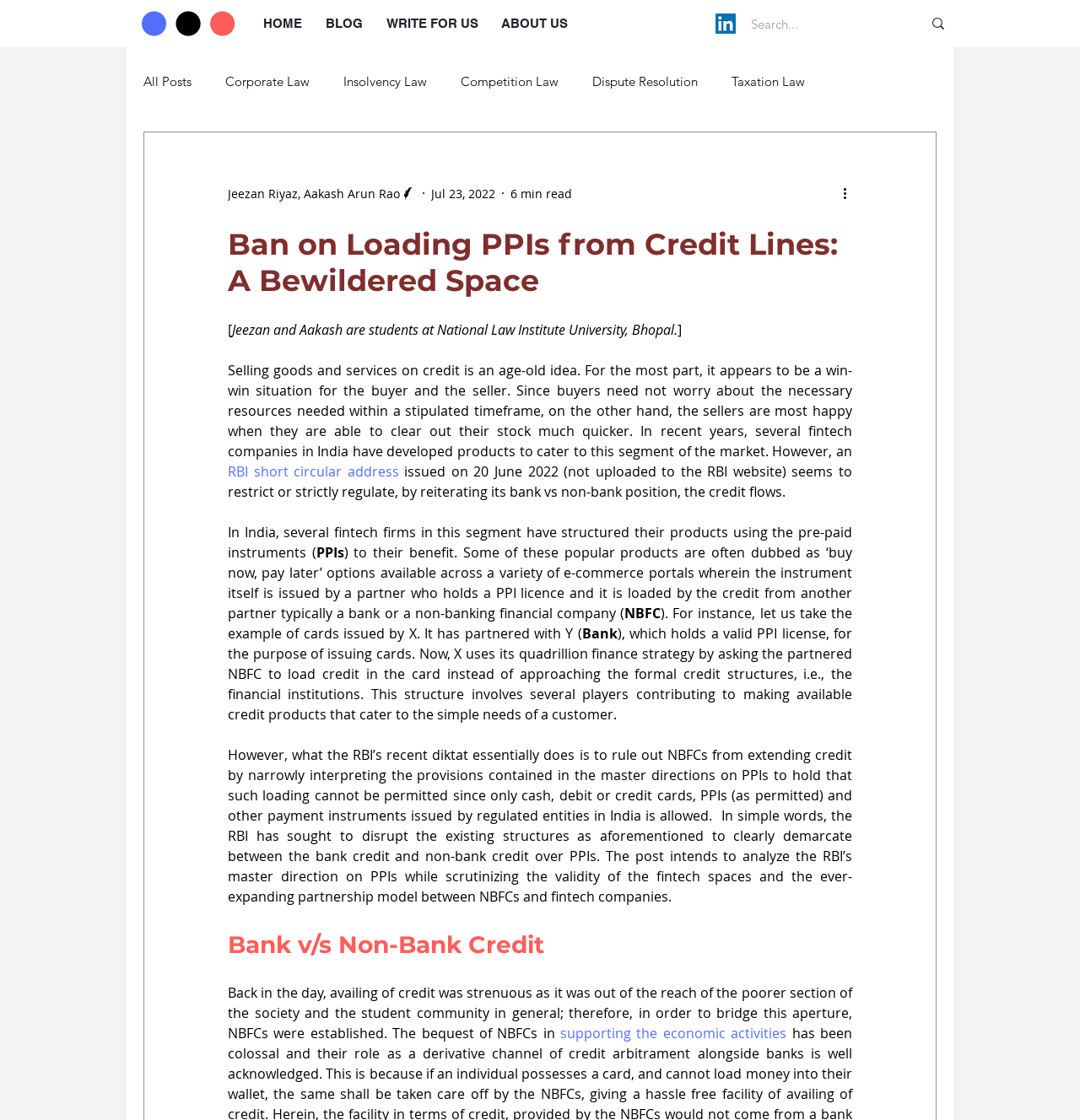Please specify the bounding box coordinates in the format (top-left x, top-left y, bottom-right x, bottom-right y), with all values as floating point numbers between 0 and 1. Identify the bounding box of the UI element described by: aria-label="More actions"

[0.778, 0.163, 0.797, 0.181]